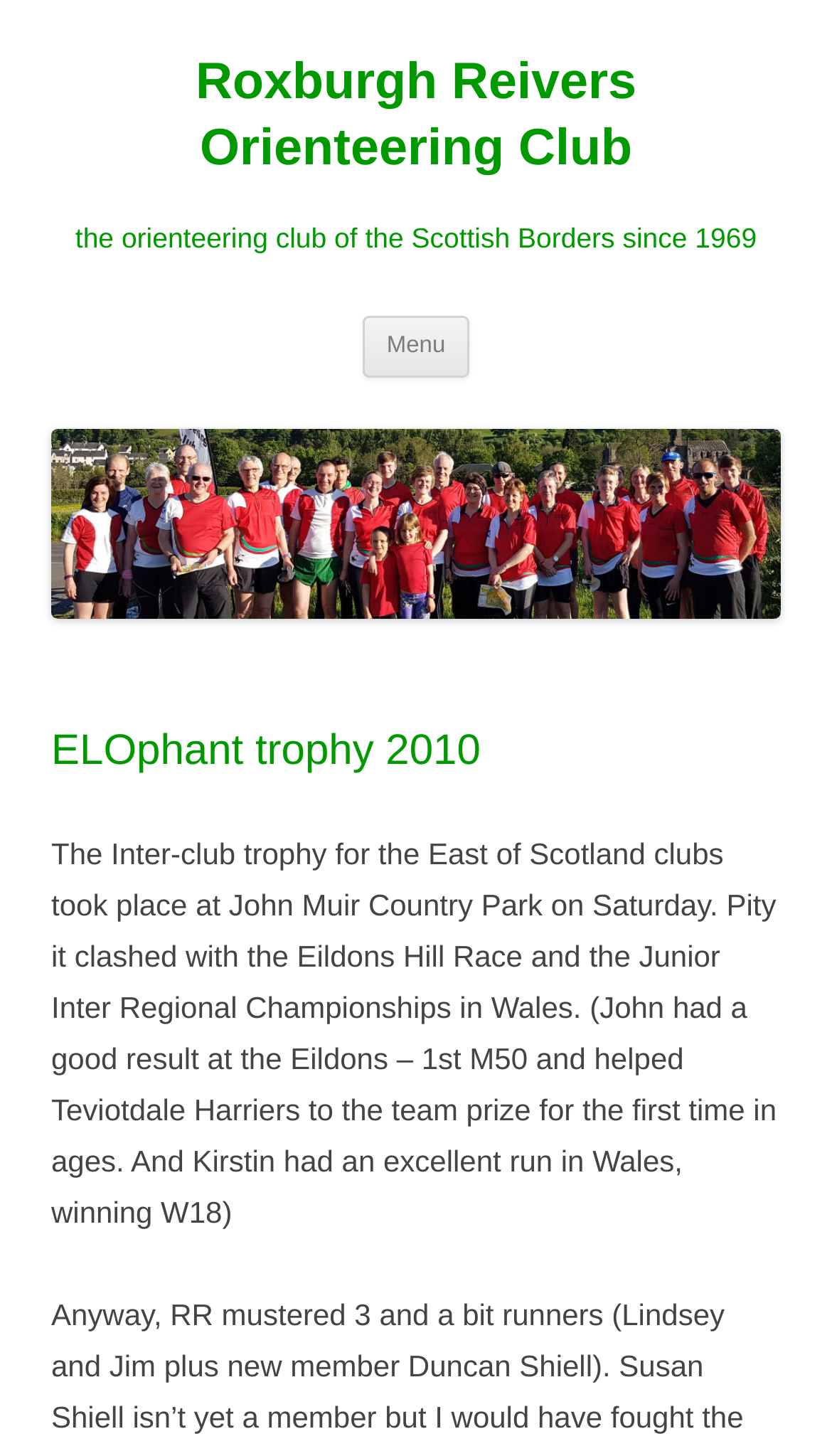Based on the element description parent_node: Roxburgh Reivers Orienteering Club, identify the bounding box coordinates for the UI element. The coordinates should be in the format (top-left x, top-left y, bottom-right x, bottom-right y) and within the 0 to 1 range.

[0.062, 0.407, 0.938, 0.43]